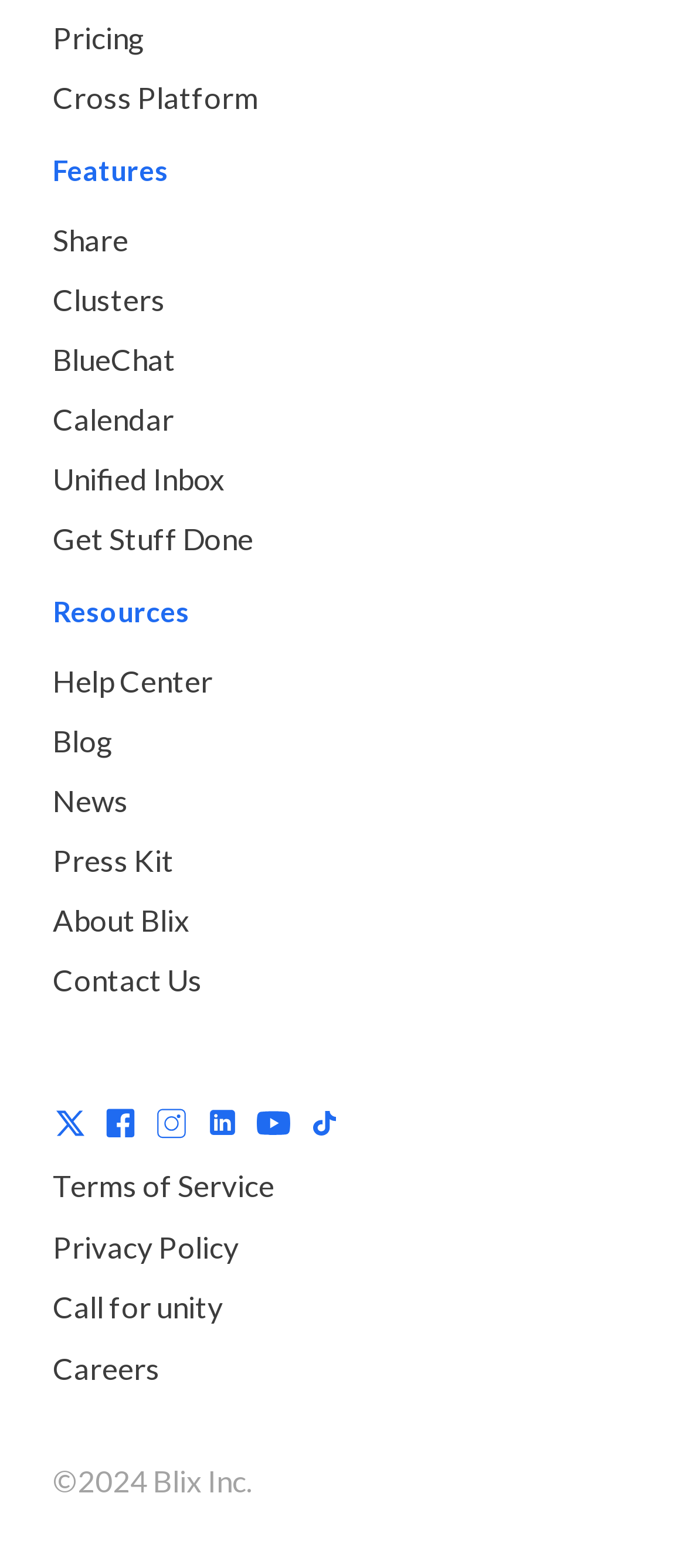What is the last link in the resources section?
Based on the screenshot, provide your answer in one word or phrase.

Press Kit